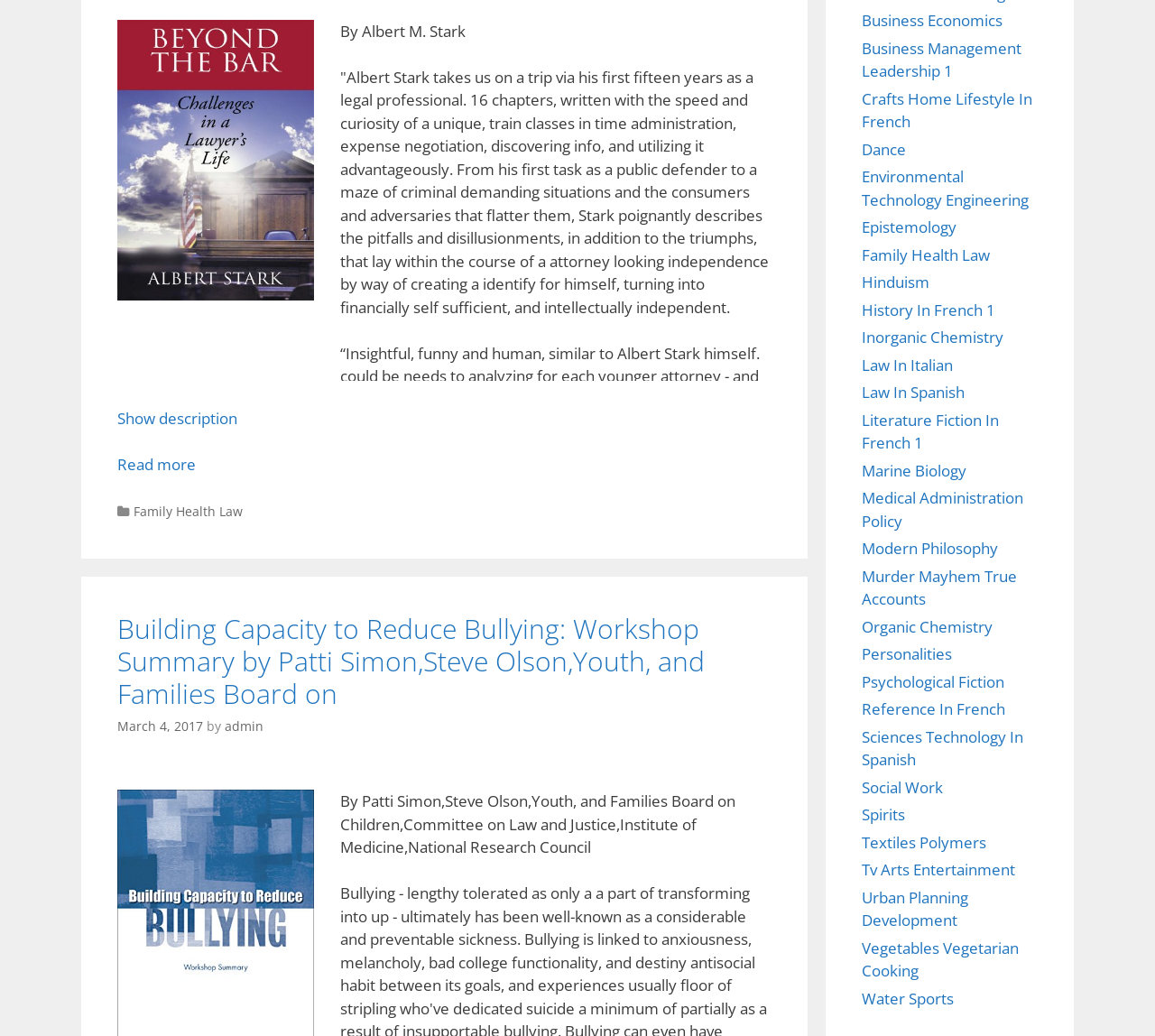Based on what you see in the screenshot, provide a thorough answer to this question: Who is the author of the book?

The author of the book is mentioned in the StaticText element with ID 1001, which says 'By Albert M. Stark'. This indicates that Albert M. Stark is the author of the book.